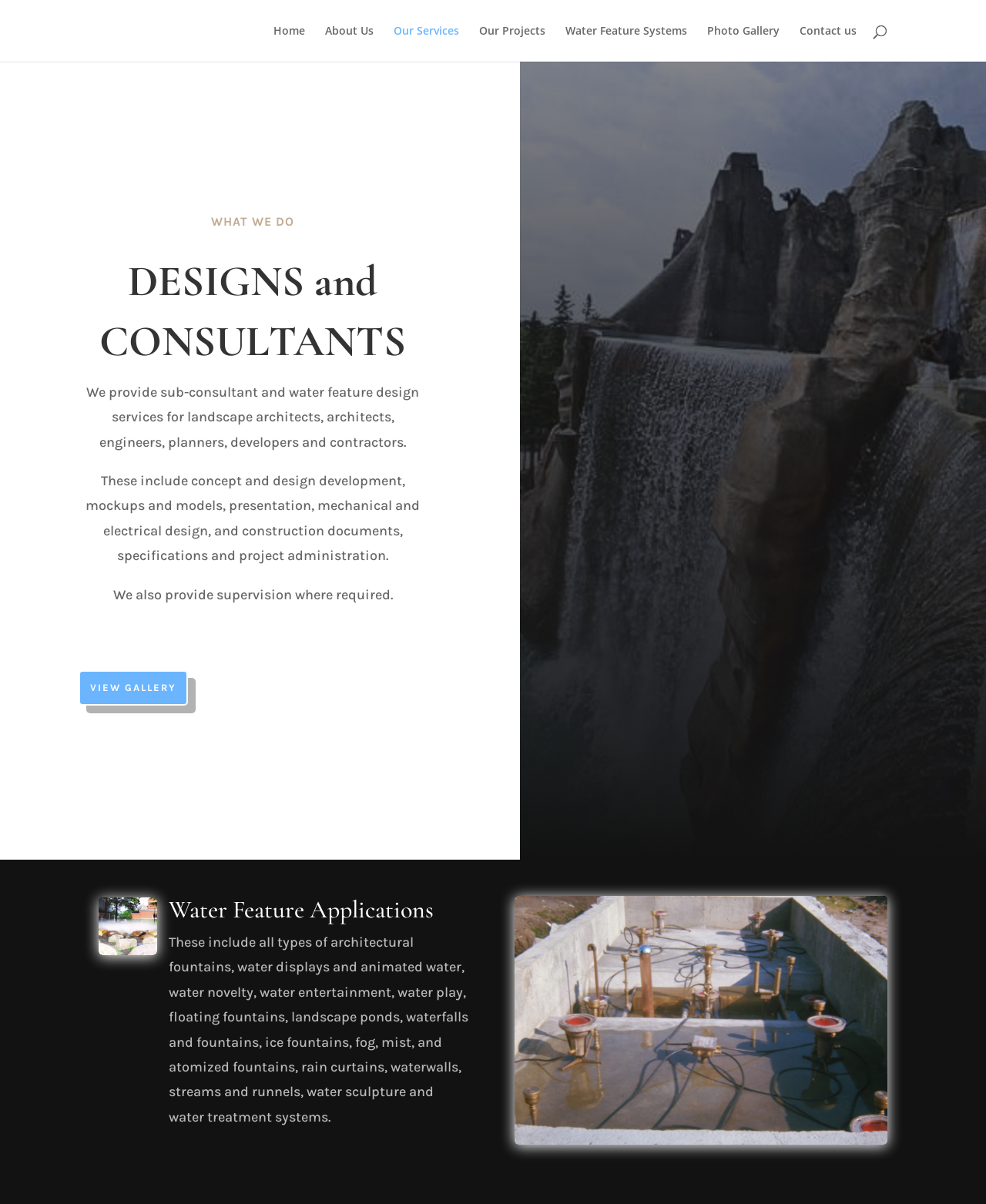Find and provide the bounding box coordinates for the UI element described here: "About Us". The coordinates should be given as four float numbers between 0 and 1: [left, top, right, bottom].

[0.33, 0.021, 0.379, 0.051]